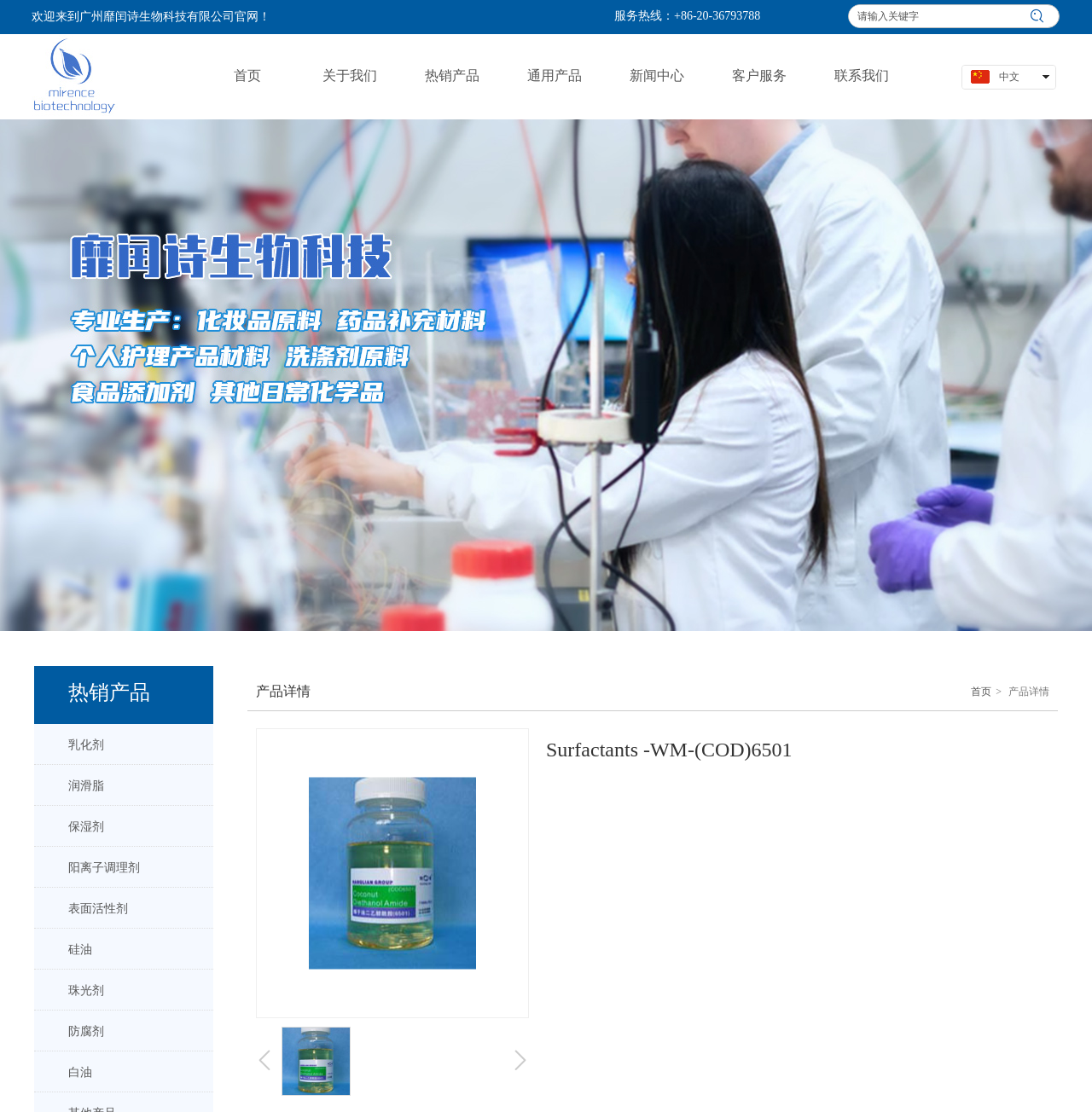Answer the question below in one word or phrase:
What is the first product category listed?

乳化剂